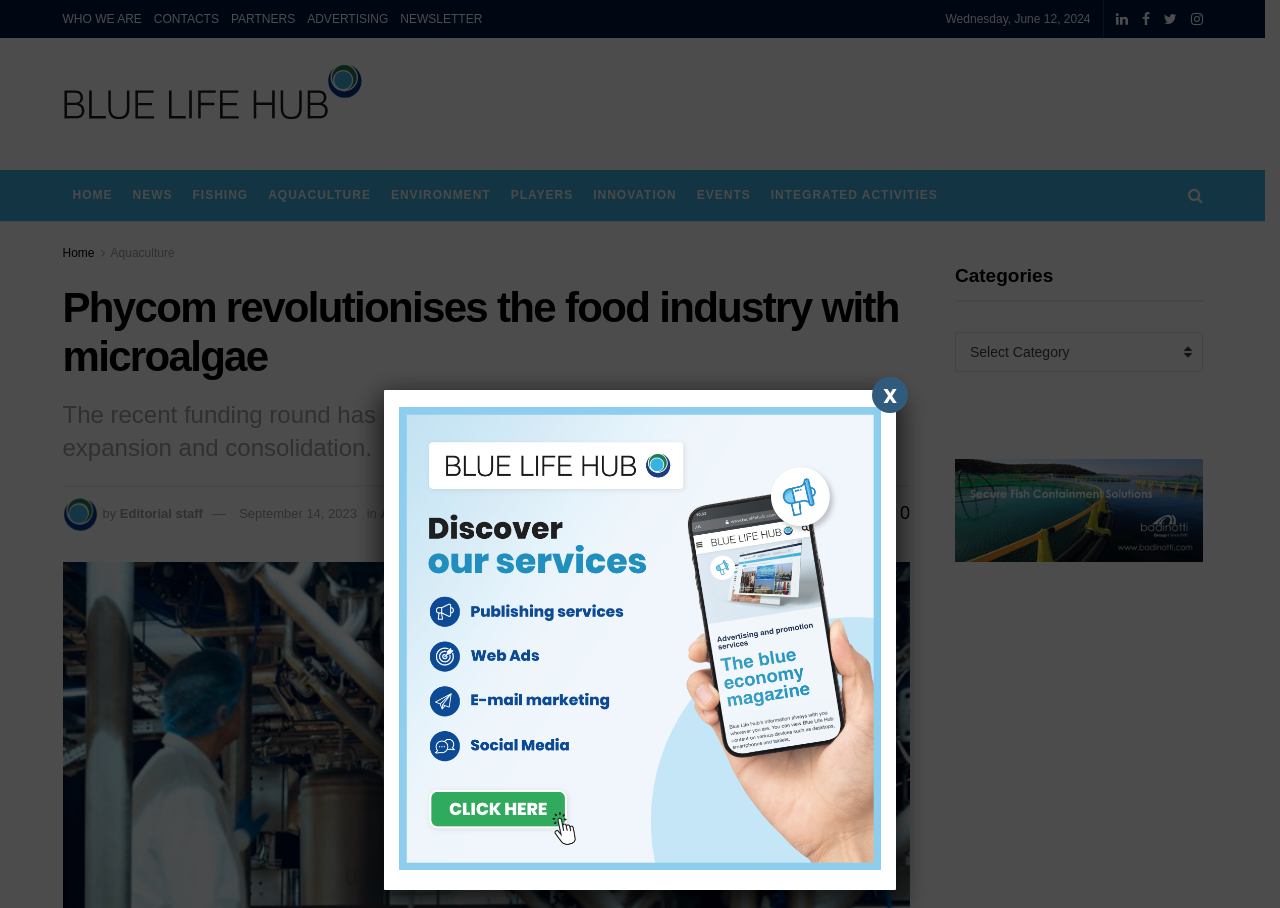What is the date of the news article?
Please provide an in-depth and detailed response to the question.

I found the date of the news article by looking at the text 'September 14, 2023' which is located below the title of the article and above the author's name.